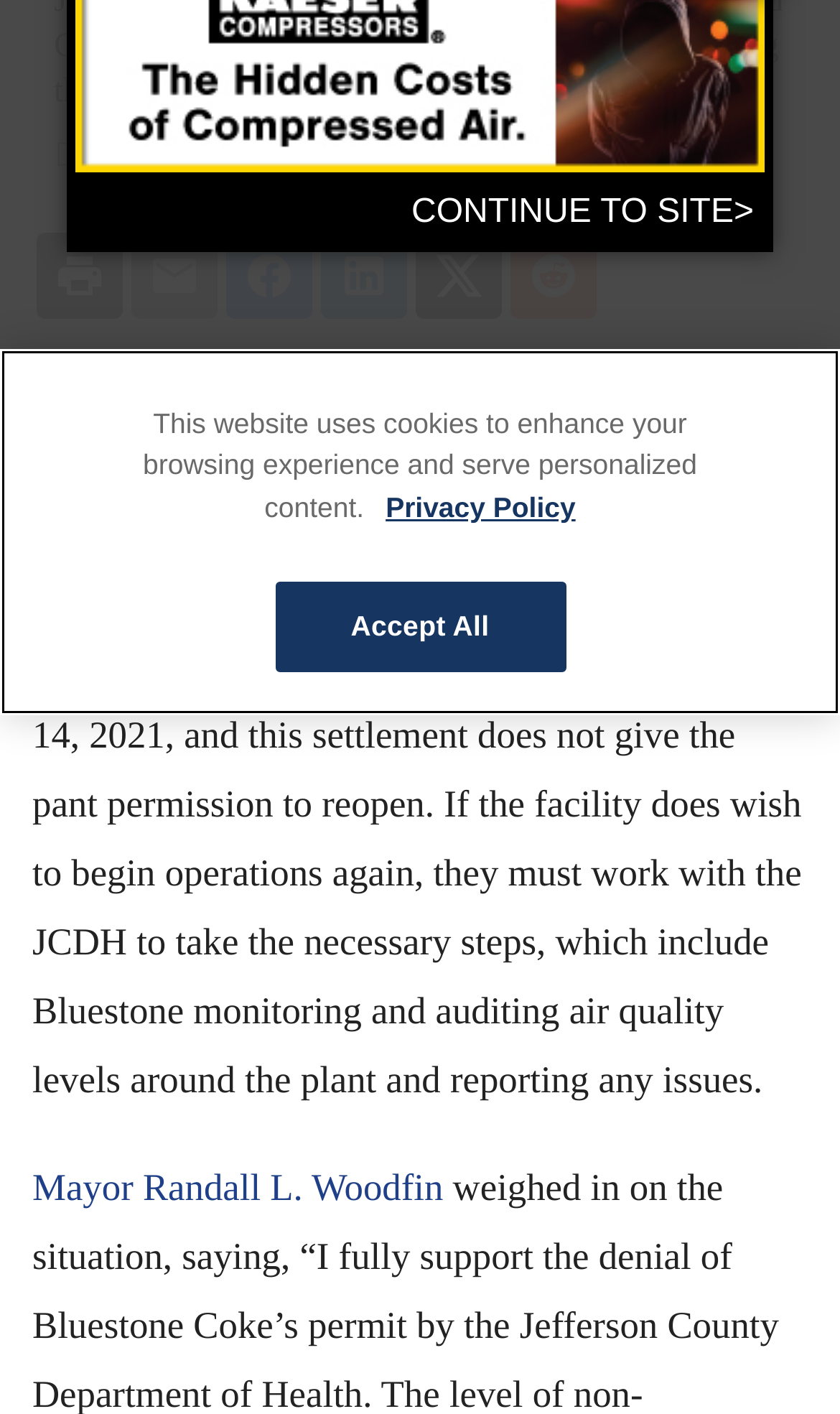Given the description: "https://www.linkedin.com/company/plant-services", determine the bounding box coordinates of the UI element. The coordinates should be formatted as four float numbers between 0 and 1, [left, top, right, bottom].

[0.041, 0.689, 0.118, 0.734]